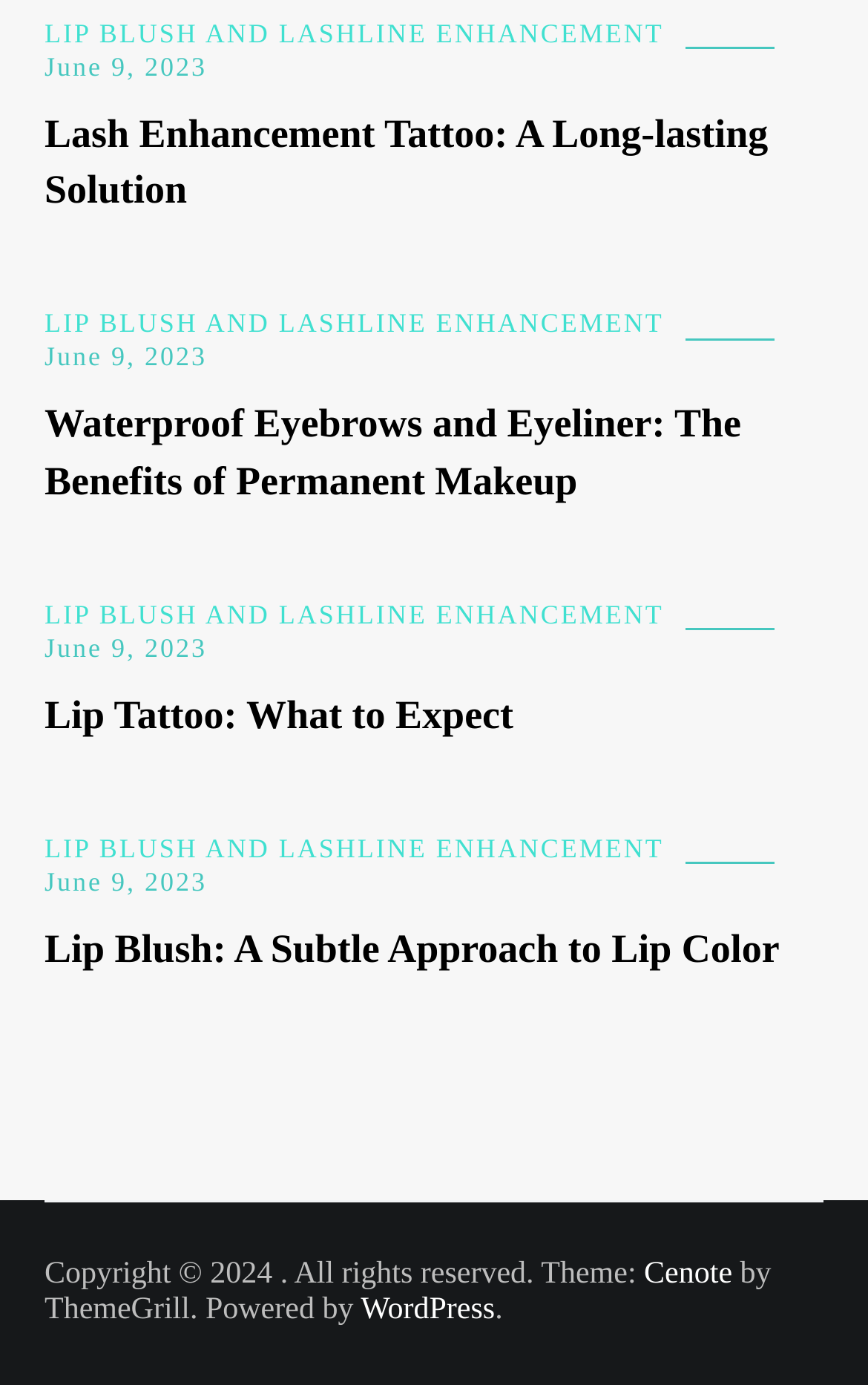Find and indicate the bounding box coordinates of the region you should select to follow the given instruction: "Click on 'LIP BLUSH AND LASHLINE ENHANCEMENT'".

[0.051, 0.013, 0.765, 0.035]